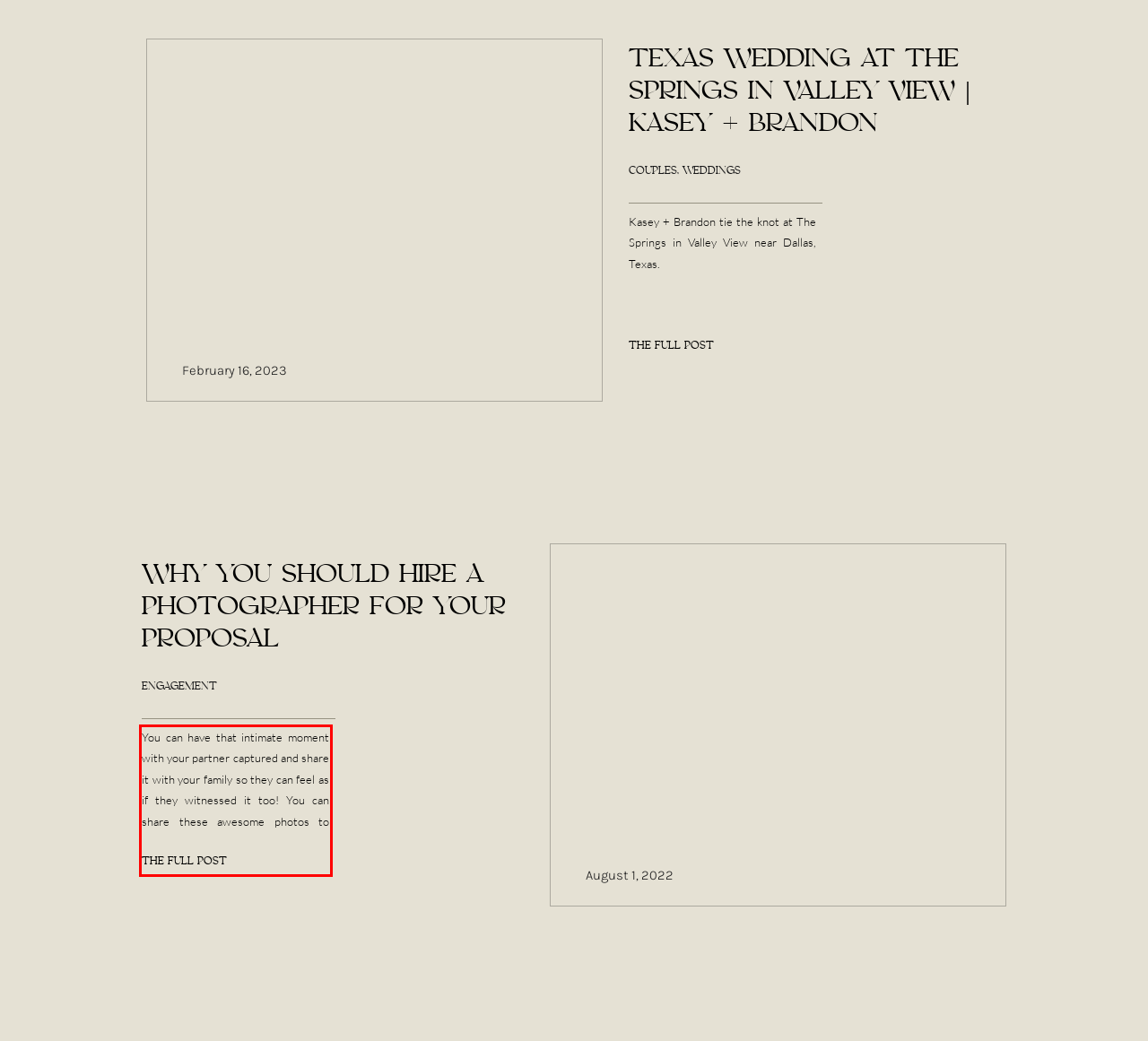Locate the red bounding box in the provided webpage screenshot and use OCR to determine the text content inside it.

You can have that intimate moment with your partner captured and share it with your family so they can feel as if they witnessed it too! You can share these awesome photos to announce your engagement online with friends as well.